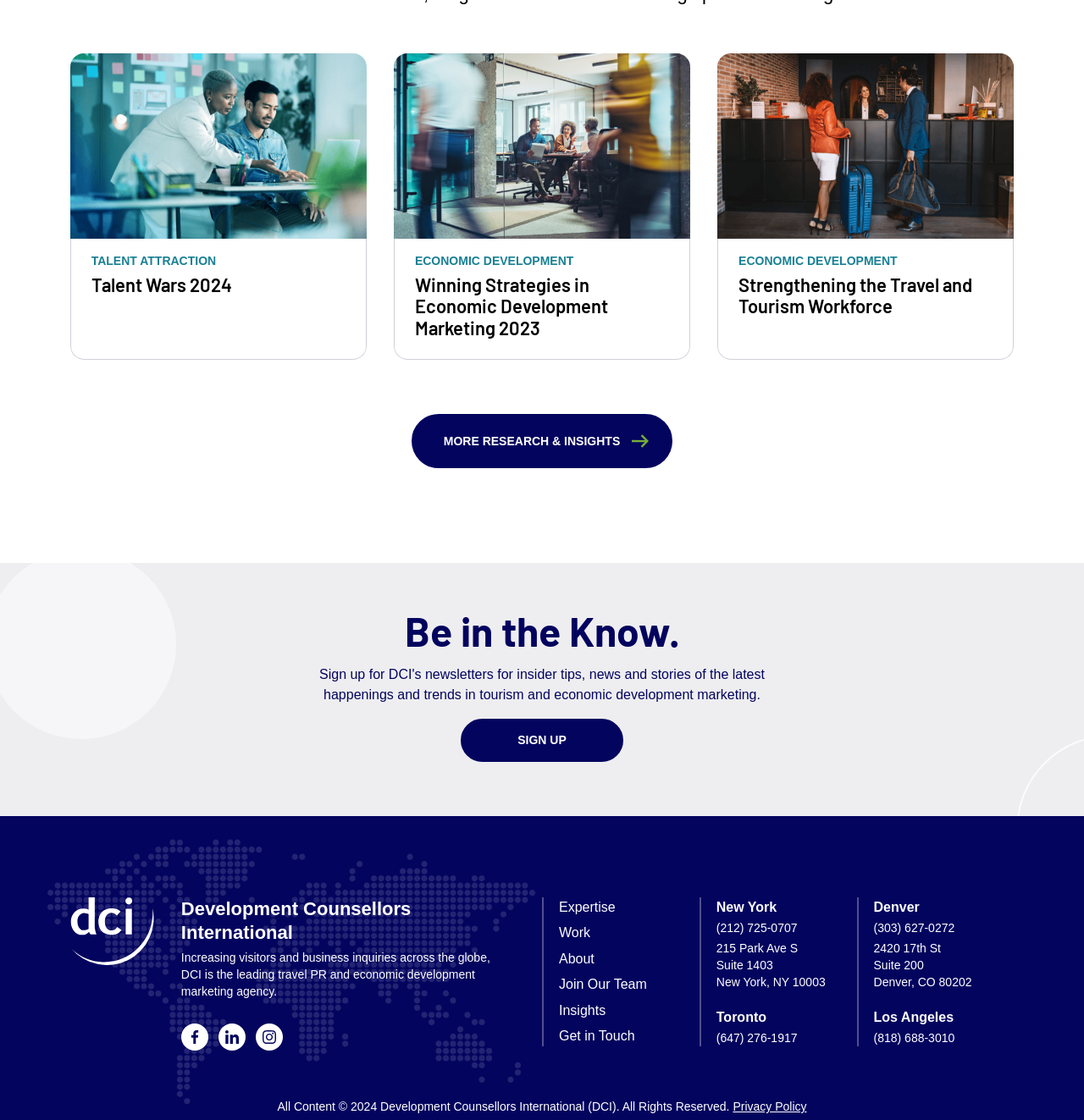Please provide a detailed answer to the question below based on the screenshot: 
What social media platforms does the company have?

I found the social media platforms by looking at the image links at the bottom of the page, which represent Facebook, LinkedIn, and Instagram.